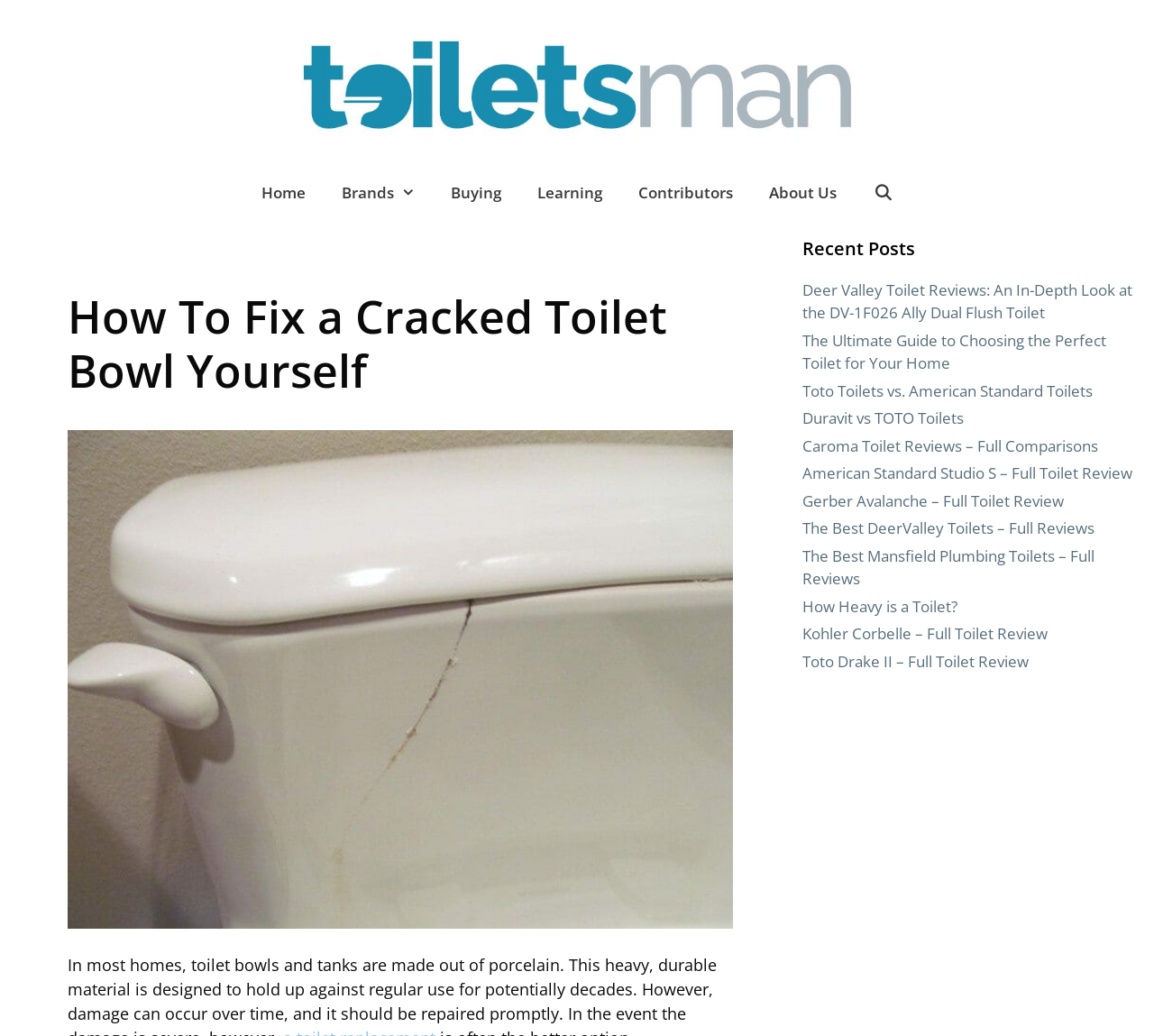What is the topic of the main article?
Provide a one-word or short-phrase answer based on the image.

Fixing a cracked toilet bowl